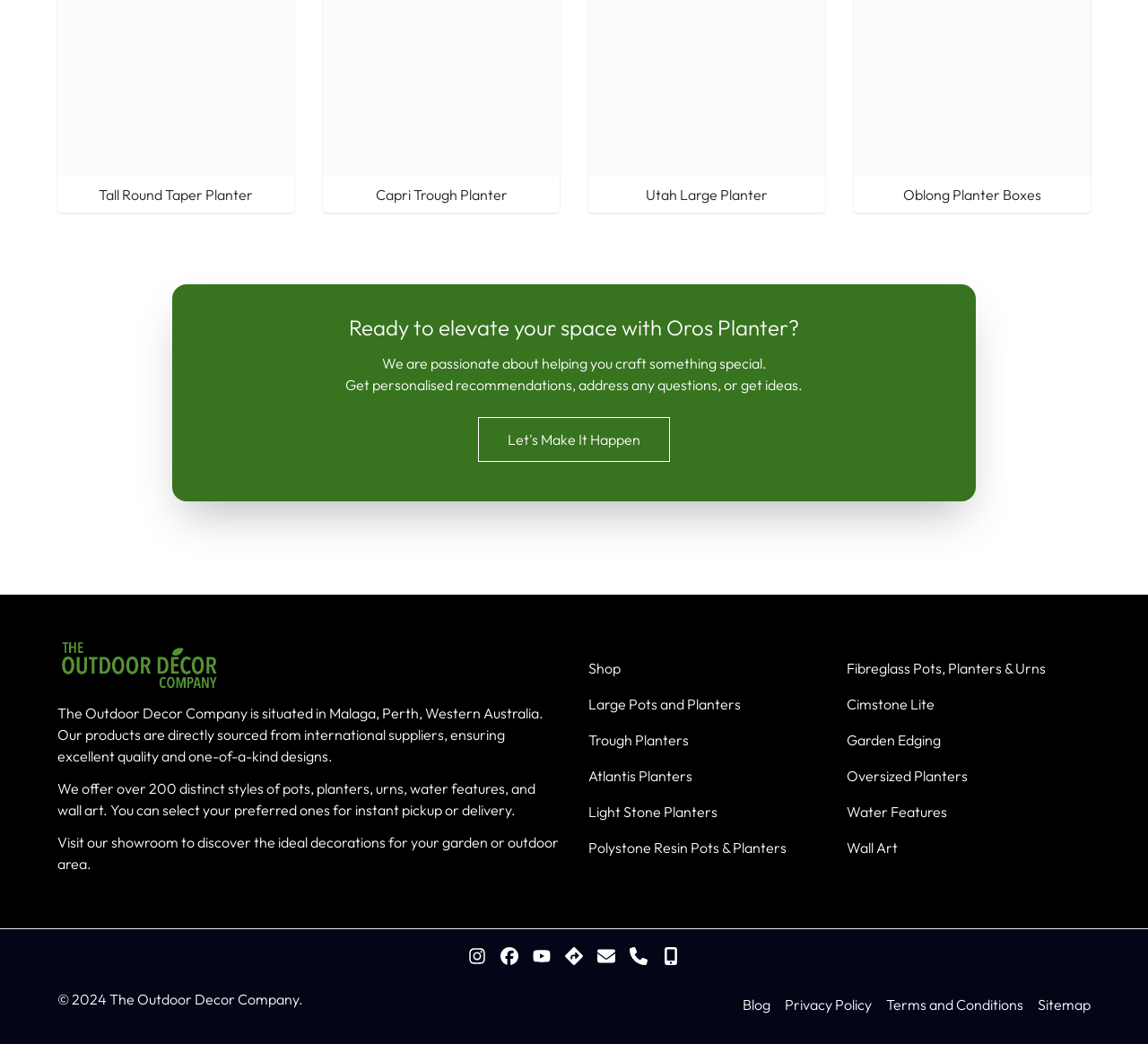Provide the bounding box for the UI element matching this description: "Polystone Resin Pots & Planters".

[0.512, 0.803, 0.685, 0.82]